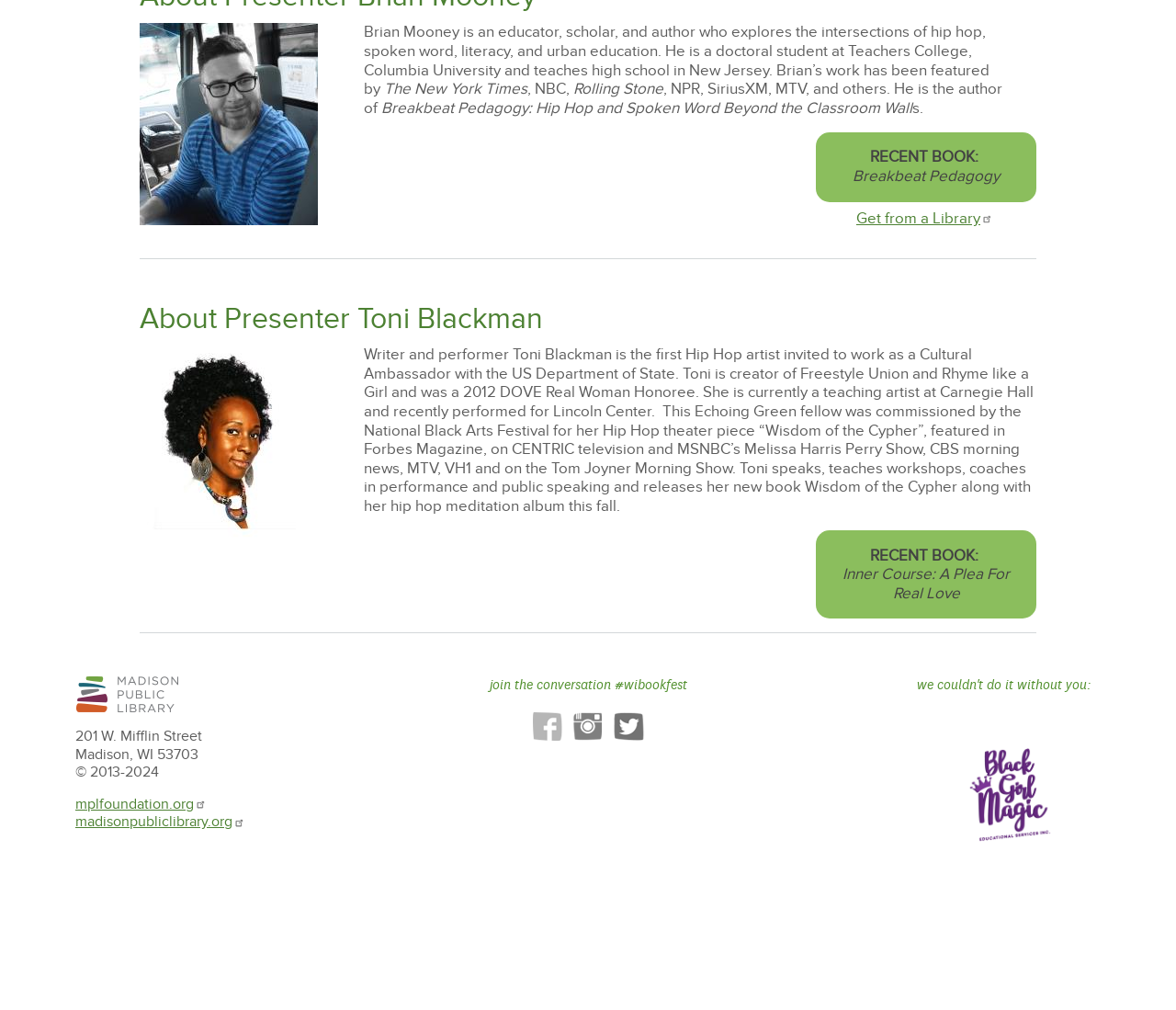Using the given description, provide the bounding box coordinates formatted as (top-left x, top-left y, bottom-right x, bottom-right y), with all values being floating point numbers between 0 and 1. Description: Toni Blackman

[0.119, 0.298, 0.462, 0.333]